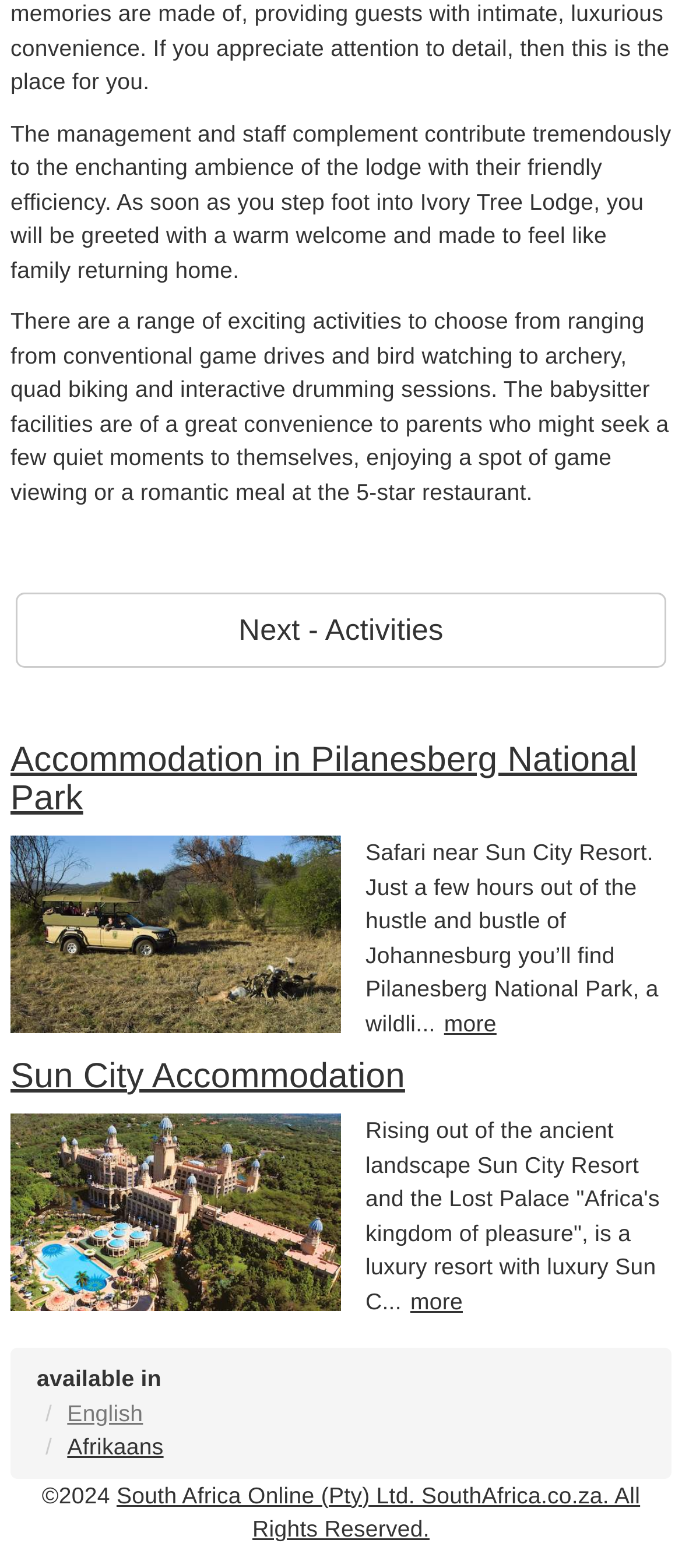Utilize the details in the image to thoroughly answer the following question: What language options are available on the webpage?

The language options available on the webpage can be determined by looking at the links at the bottom of the page, which include 'English' and 'Afrikaans'.